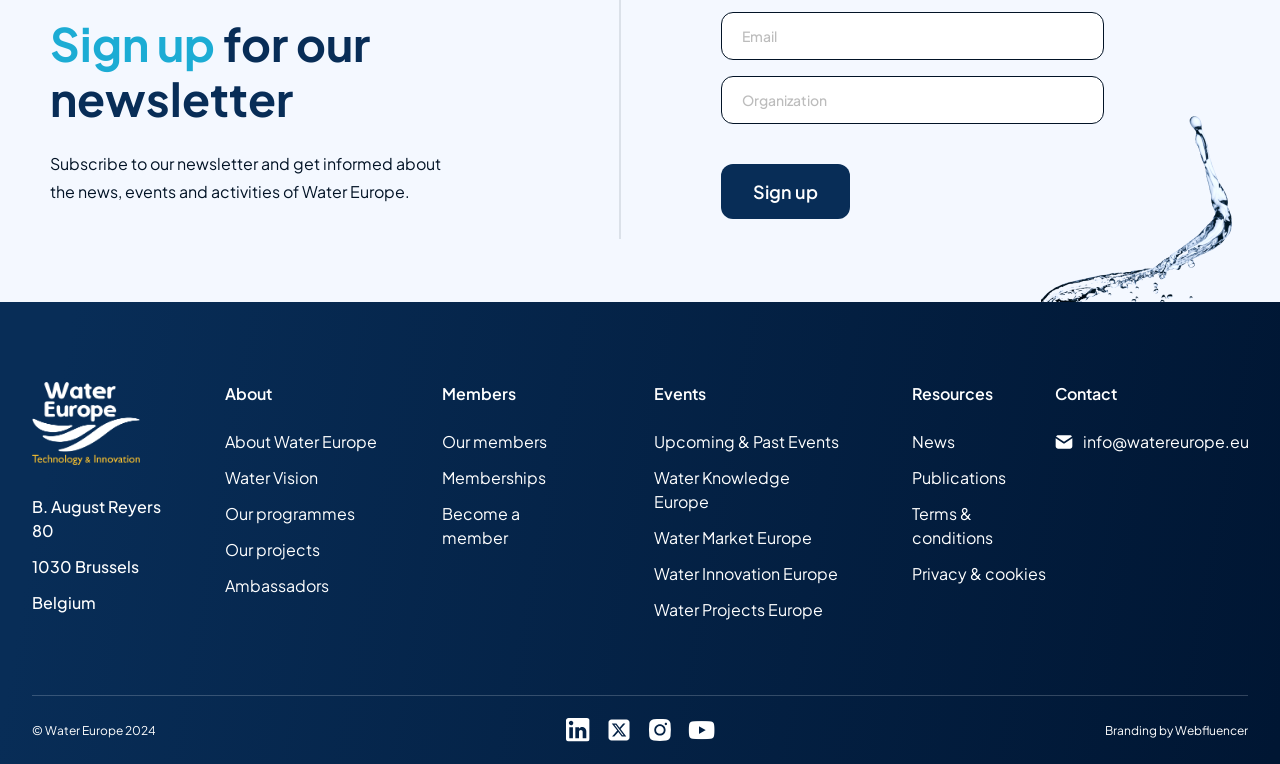What is the copyright information on the webpage?
Could you give a comprehensive explanation in response to this question?

The copyright information on the webpage is provided at the bottom, which states 'Water Europe 2024'. This indicates that the content on the webpage is owned by Water Europe and is copyrighted until 2024.